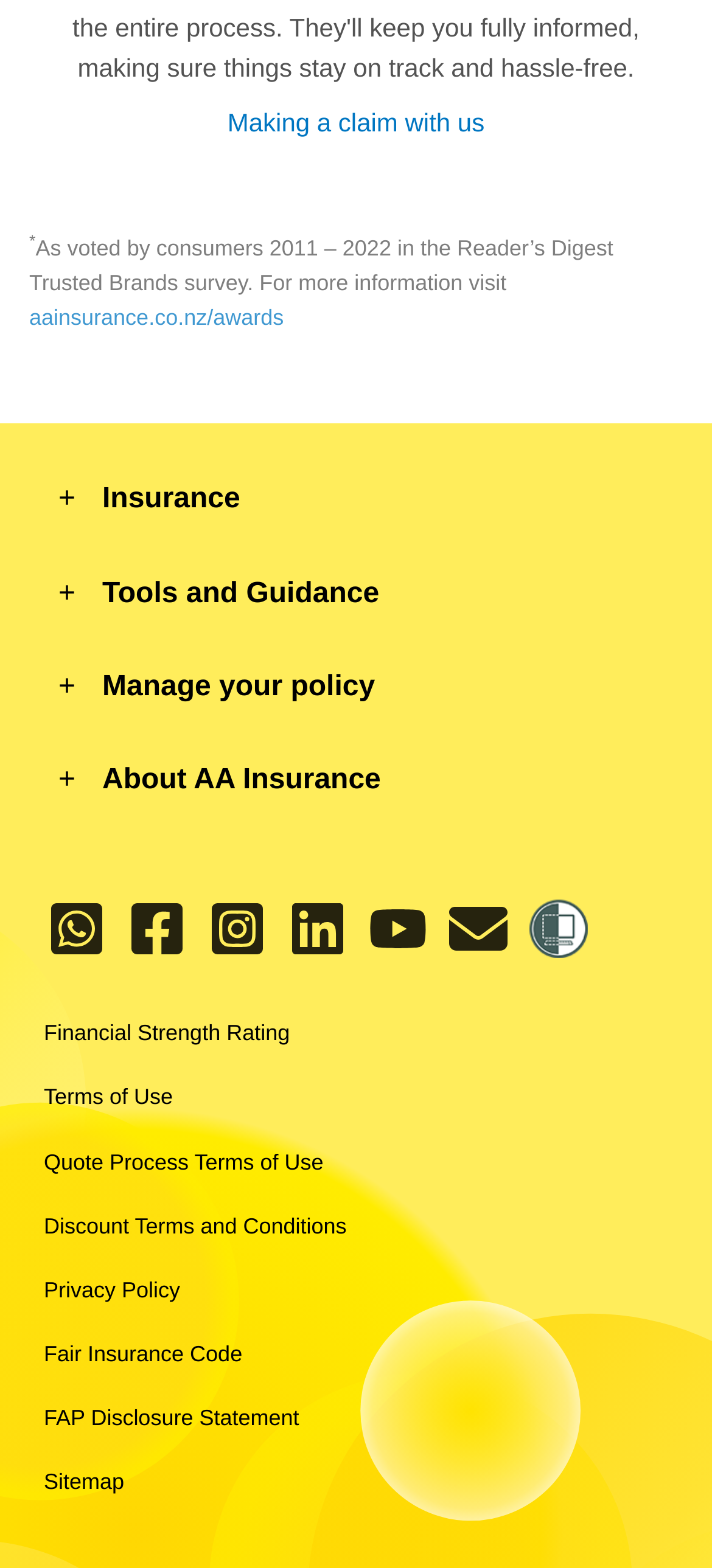Identify the bounding box coordinates of the clickable region to carry out the given instruction: "Contact us through WhatsApp".

[0.062, 0.574, 0.154, 0.611]